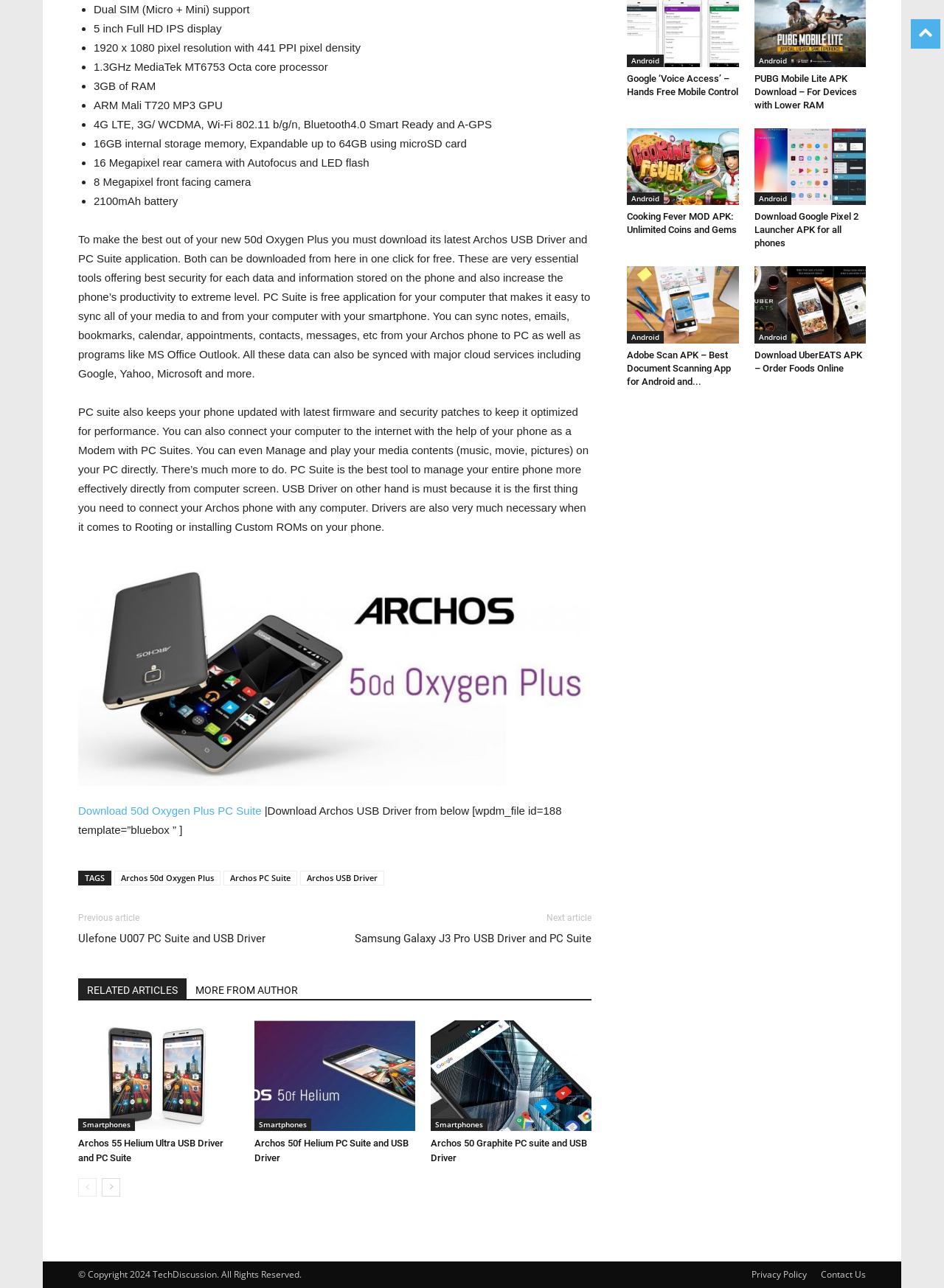Identify the bounding box coordinates of the part that should be clicked to carry out this instruction: "View Archos 50 Graphite PC suite and USB Driver".

[0.456, 0.883, 0.622, 0.903]